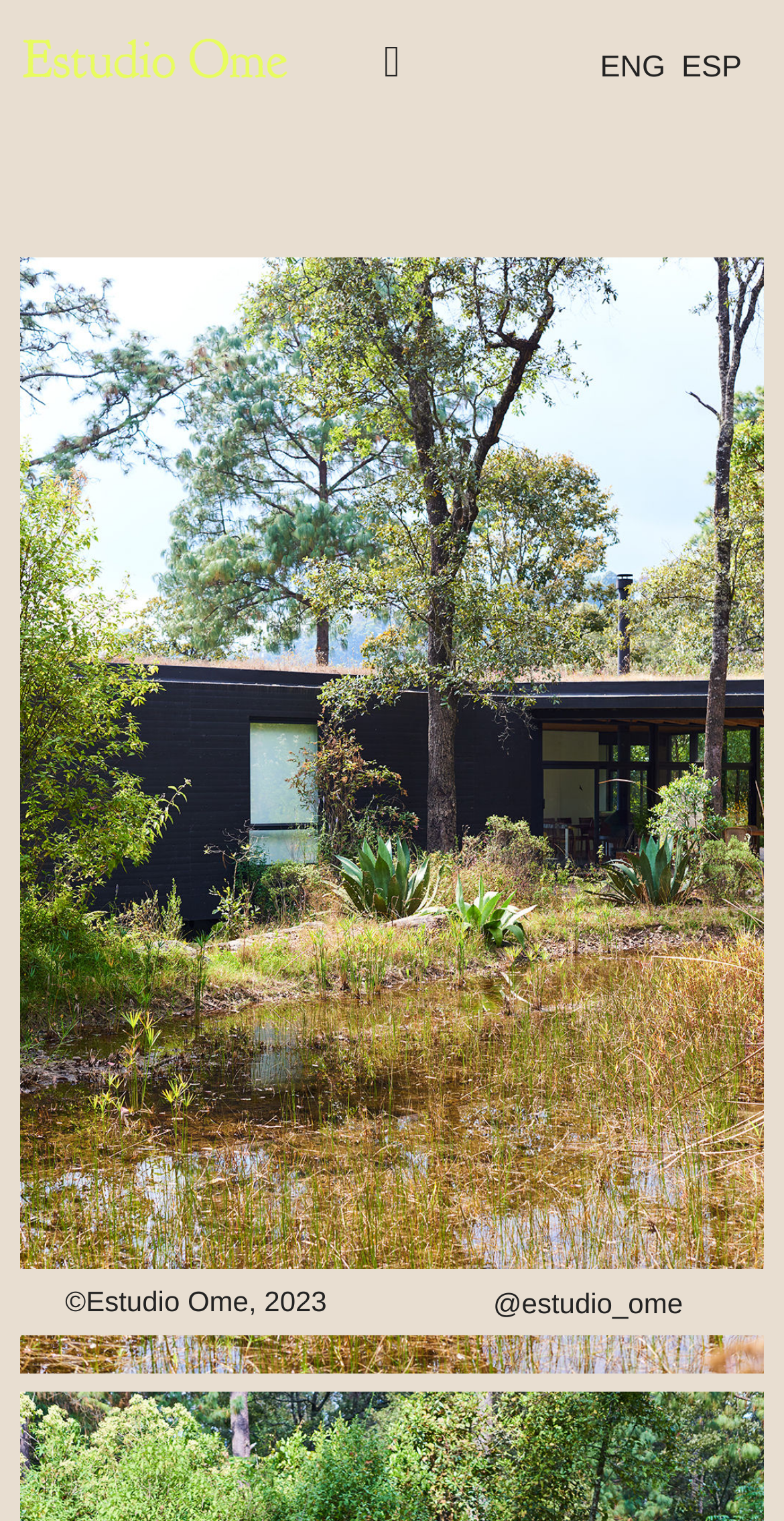Provide the bounding box coordinates of the HTML element this sentence describes: "Menu".

[0.476, 0.019, 0.524, 0.063]